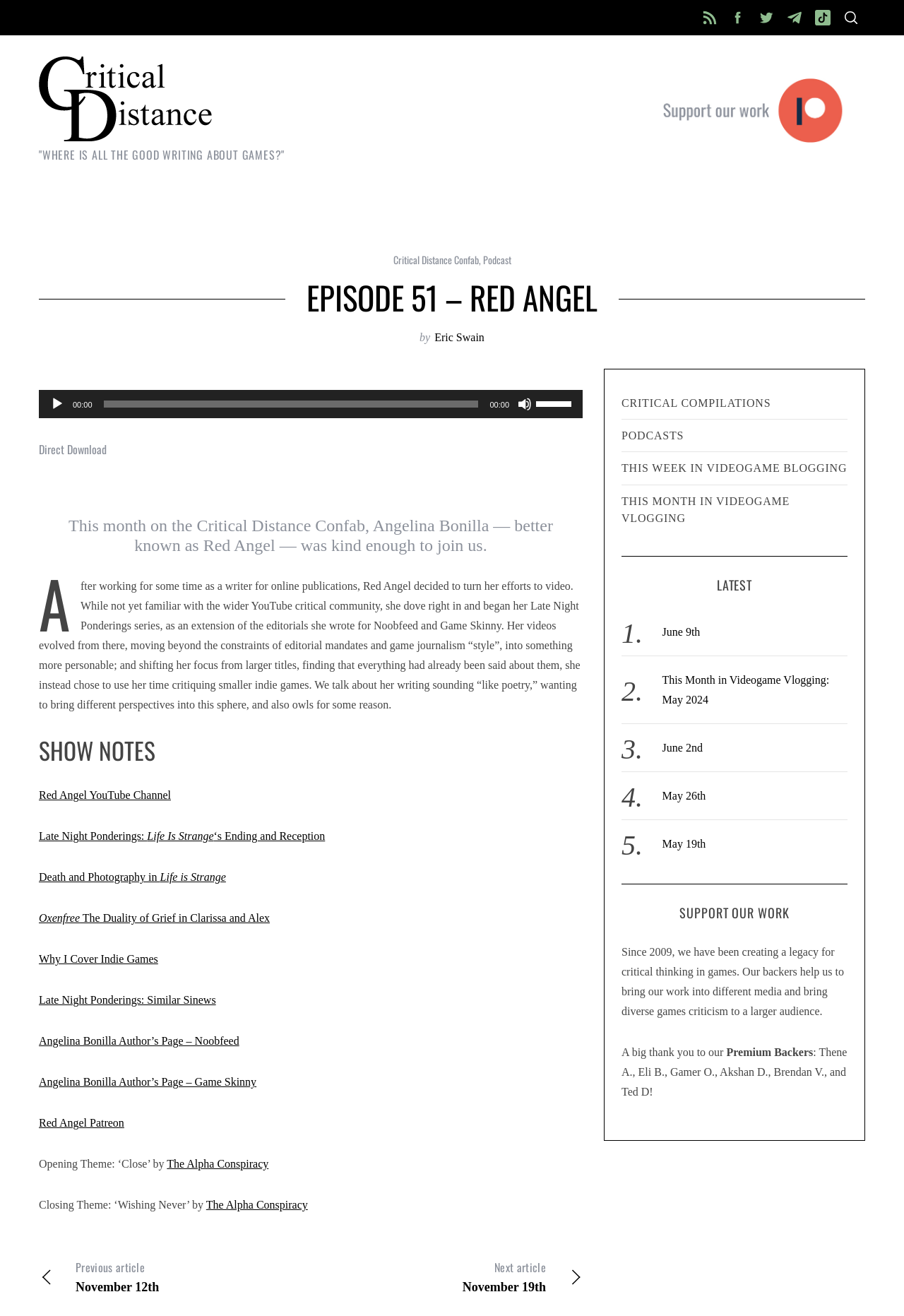Using the information in the image, could you please answer the following question in detail:
What is the name of the YouTube channel mentioned?

I found the answer by looking at the link 'Red Angel YouTube Channel' under the 'SHOW NOTES' section, which indicates that it is the name of the YouTube channel mentioned.